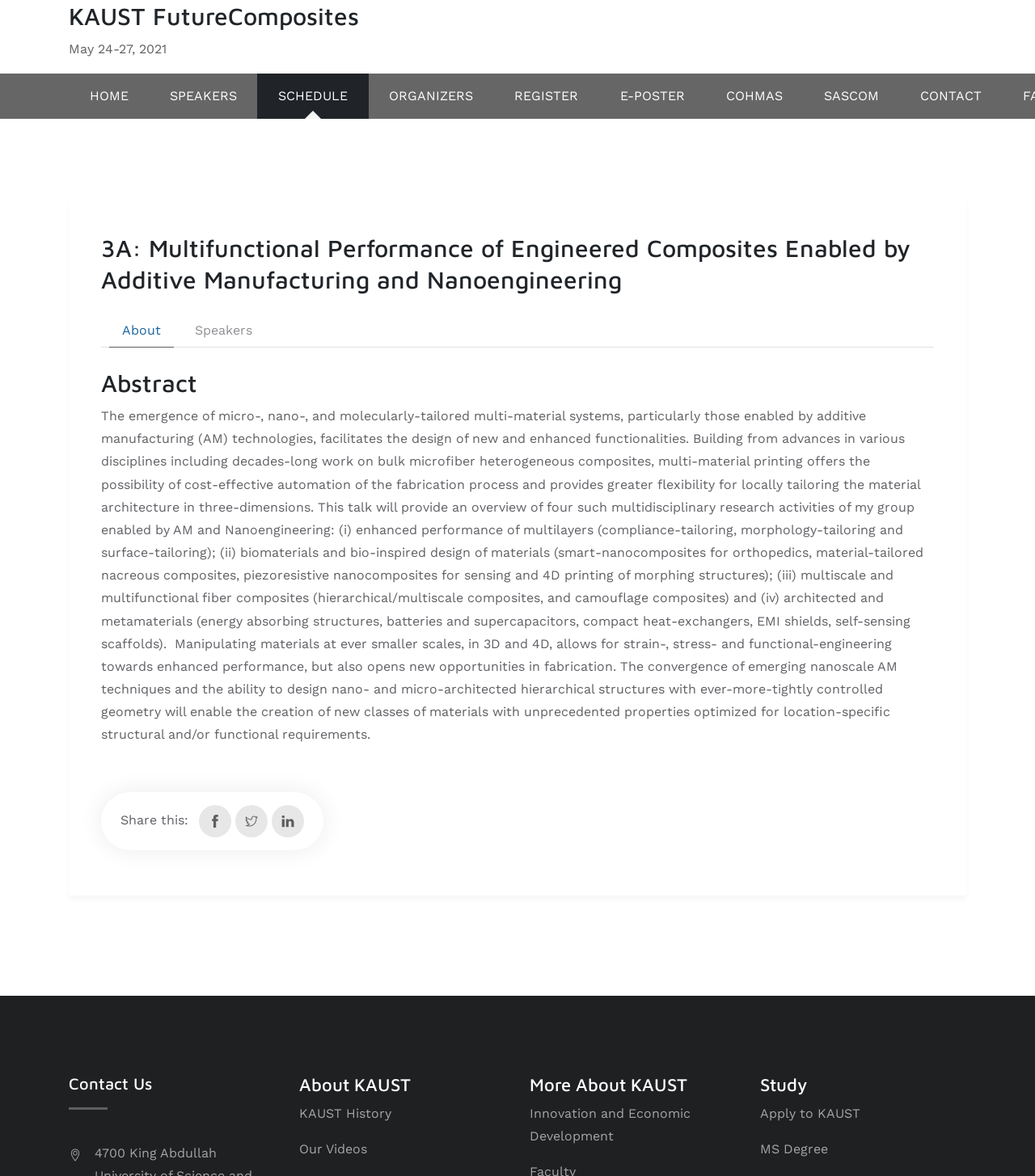What is the name of the conference?
Refer to the screenshot and answer in one word or phrase.

3A